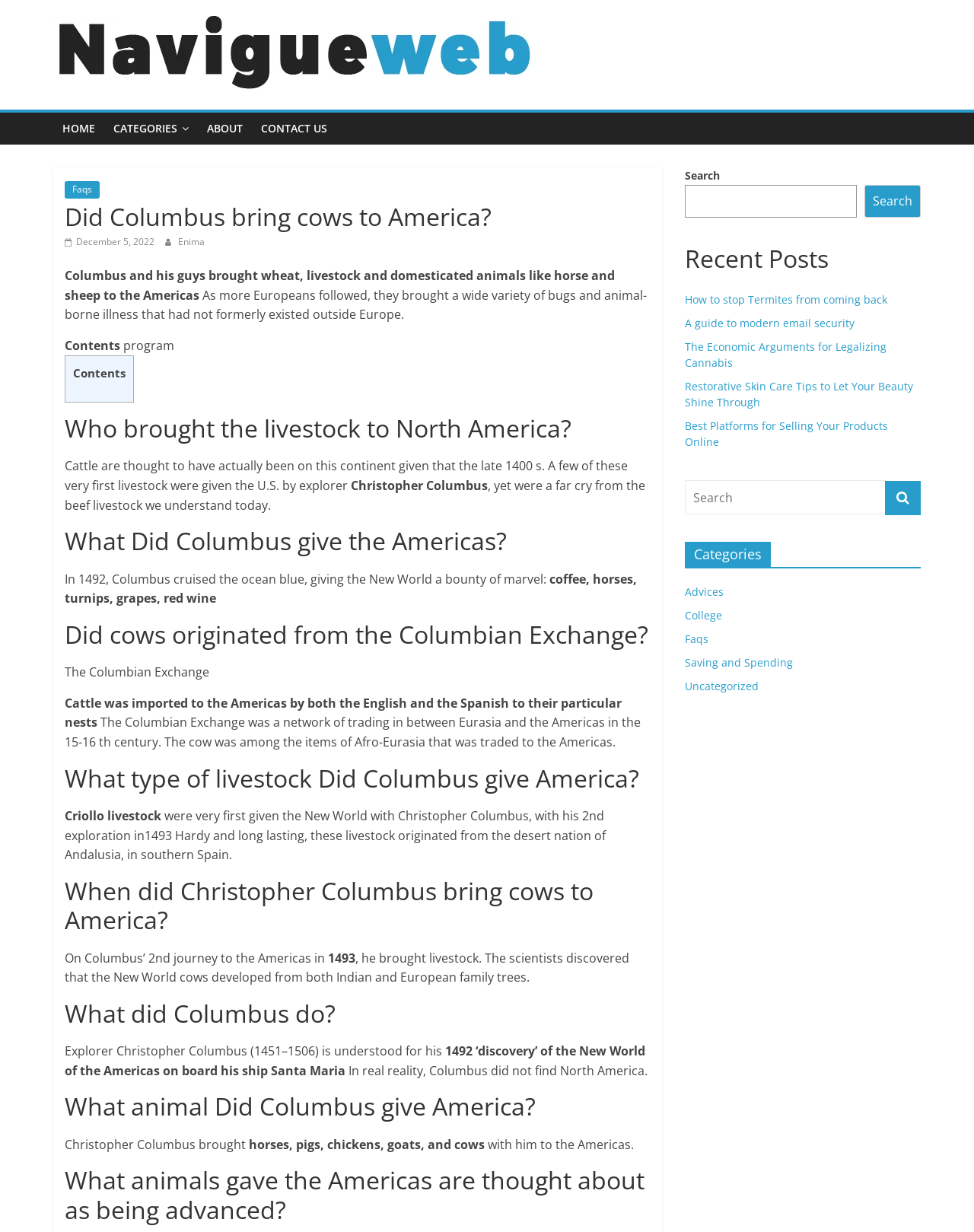Respond with a single word or phrase to the following question: What type of content is listed under 'Recent Posts'?

Article titles